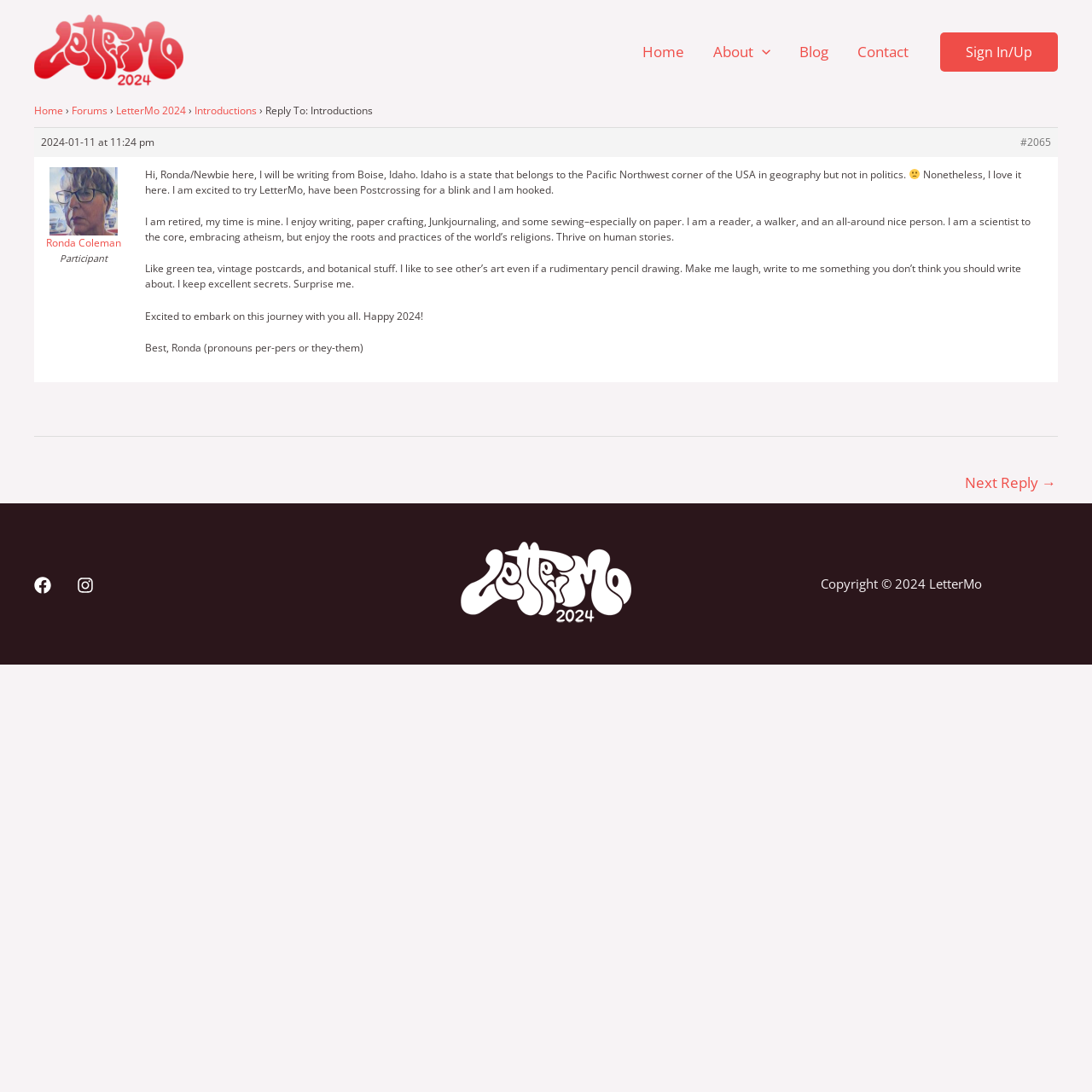Please mark the bounding box coordinates of the area that should be clicked to carry out the instruction: "Sign in or up".

[0.861, 0.029, 0.969, 0.065]